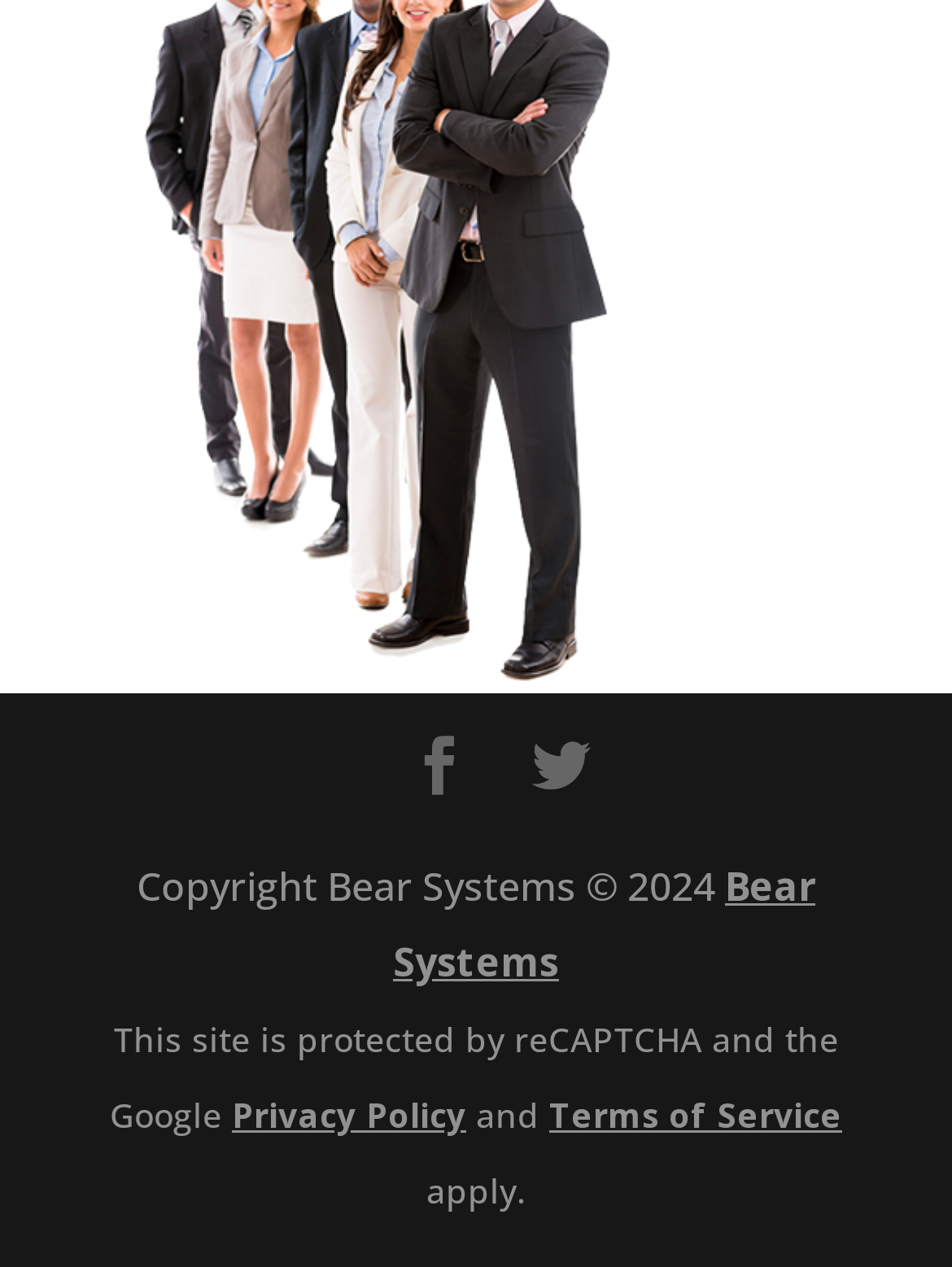Use a single word or phrase to respond to the question:
What is the last word in the sentence at the bottom of the webpage?

apply